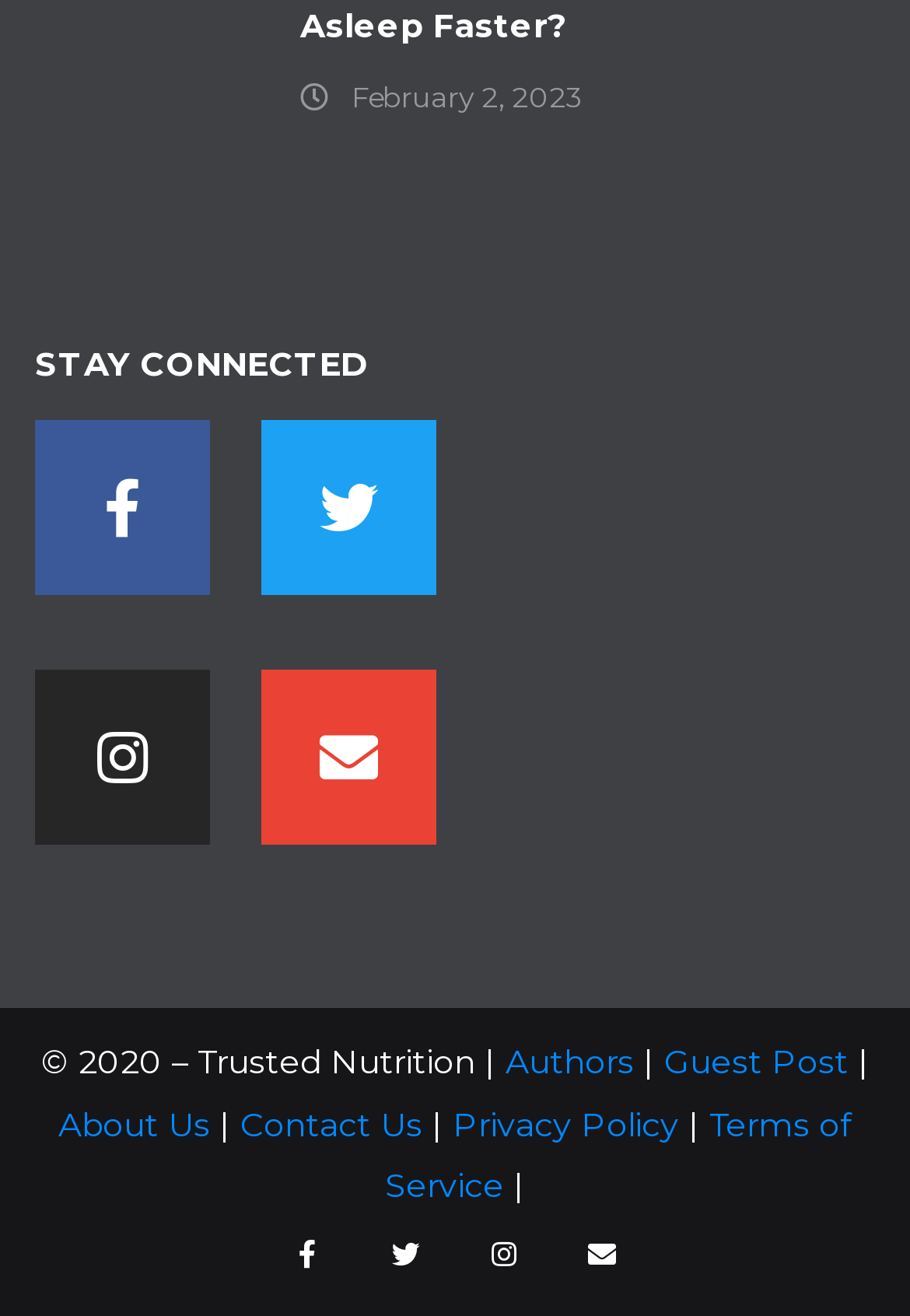How many social media links are there?
Look at the image and respond with a single word or a short phrase.

8